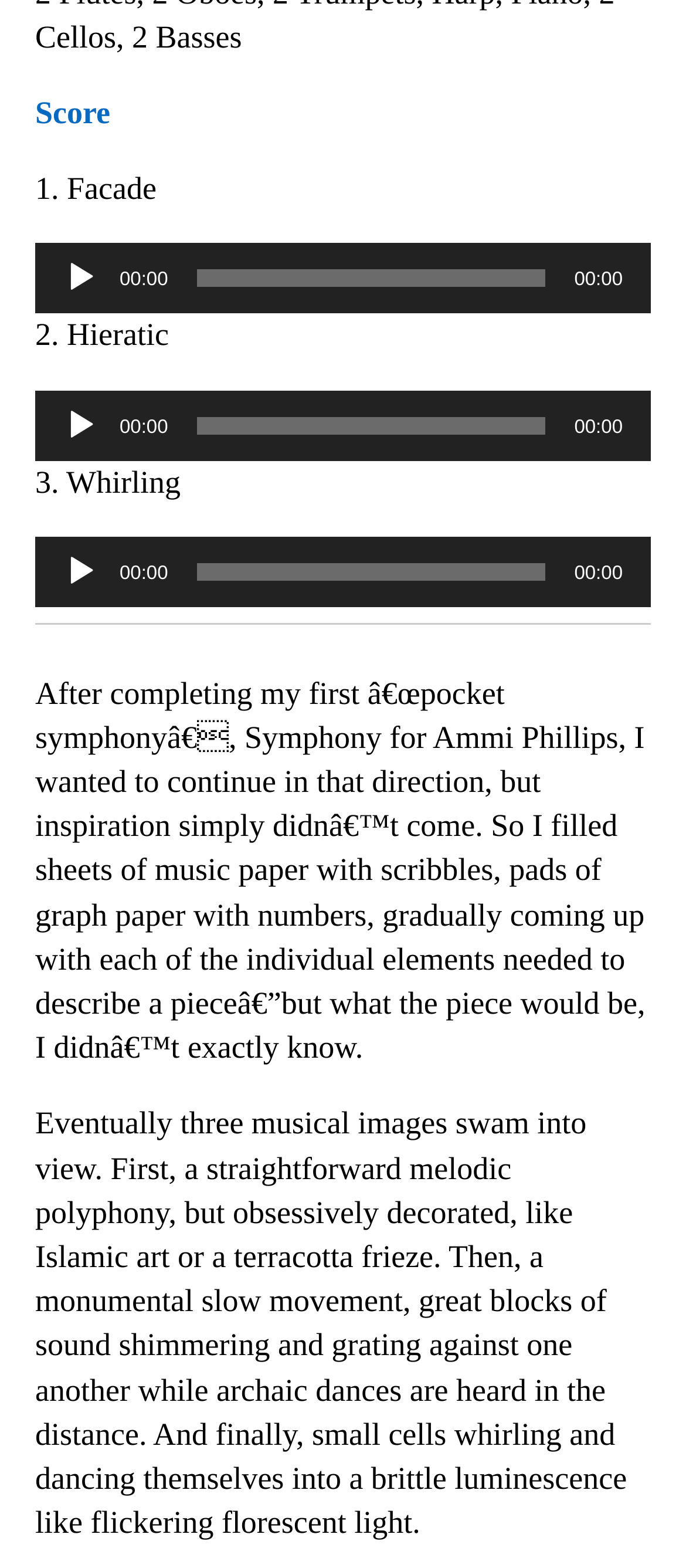Locate the bounding box coordinates of the UI element described by: "00:00 00:00". The bounding box coordinates should consist of four float numbers between 0 and 1, i.e., [left, top, right, bottom].

[0.051, 0.249, 0.949, 0.294]